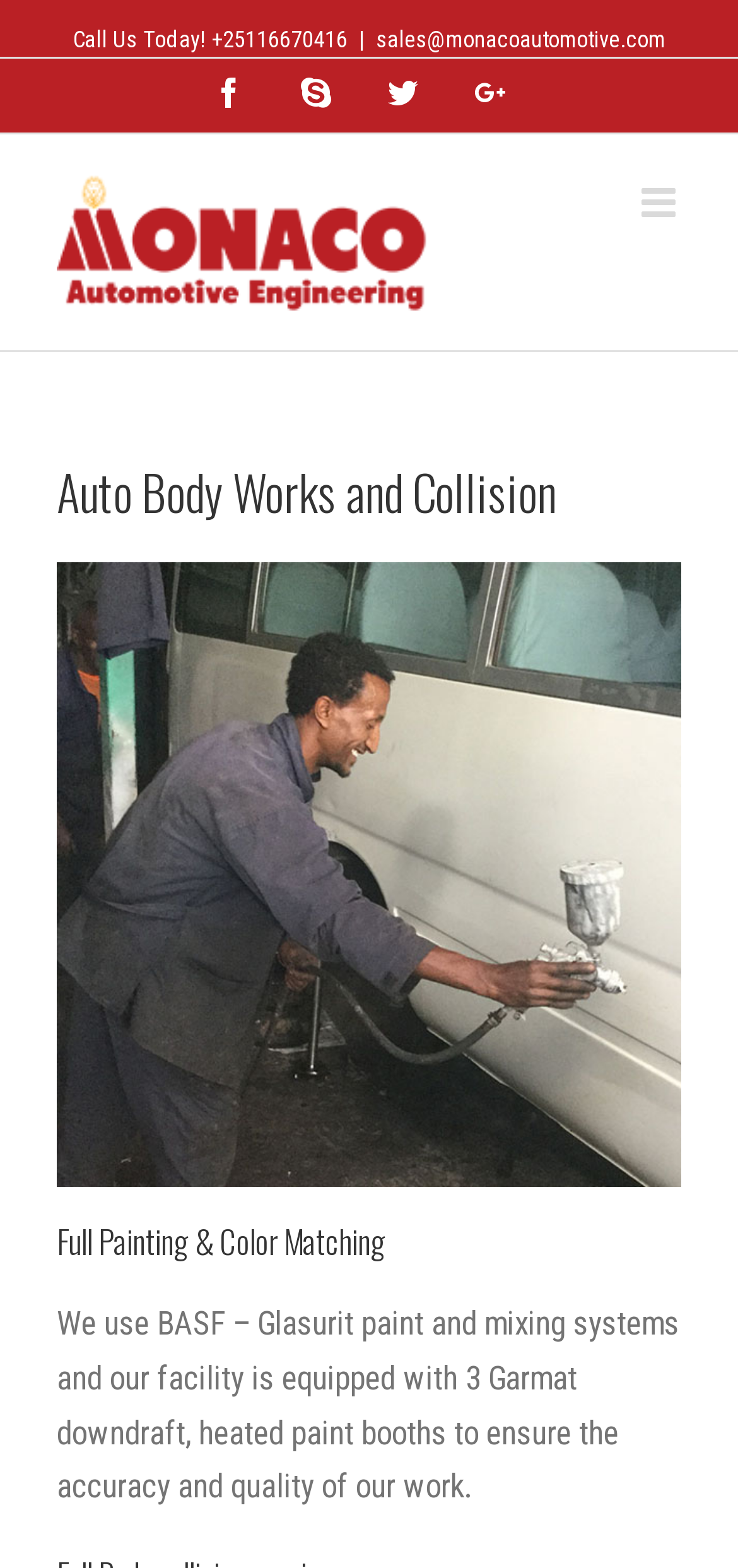Construct a comprehensive caption that outlines the webpage's structure and content.

The webpage is about Auto Body Works and Collision services provided by Monaco Automotive Engineering. At the top left, there is a call-to-action "Call Us Today! +25116670416" followed by a vertical line and an email address "sales@monacoautomotive.com". Below this, there are four social media links, namely Facebook, Skype, Twitter, and Google+, aligned horizontally.

To the right of the social media links, there is a logo of Monaco Automotive Engineering, which is also a clickable link. Above the logo, there is a search icon. The main content of the webpage is divided into three sections, each with a heading. The first heading reads "Auto Body Works and Collision", the second heading is empty, and the third heading says "Full Painting & Color Matching". 

Below the third heading, there is a paragraph of text describing the services provided, mentioning the use of BASF – Glasurit paint and mixing systems, and the facility's equipment, including three Garmat downdraft, heated paint booths.